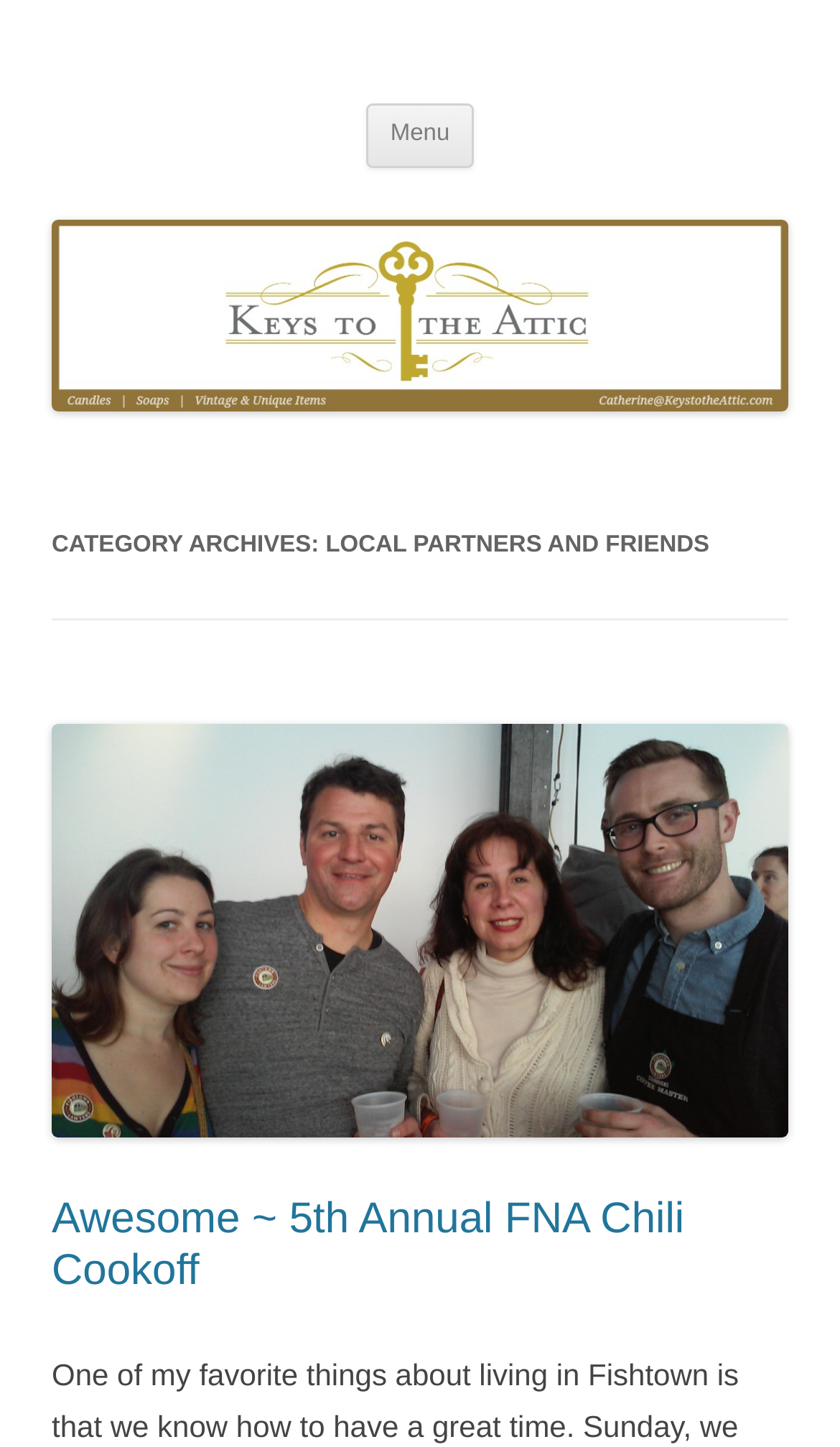What is the title of the latest article?
Using the image as a reference, give an elaborate response to the question.

The latest article can be found in the header section of the page, which contains a heading element with the text 'Awesome ~ 5th Annual FNA Chili Cookoff'. This is also the text of the link element with the same text.